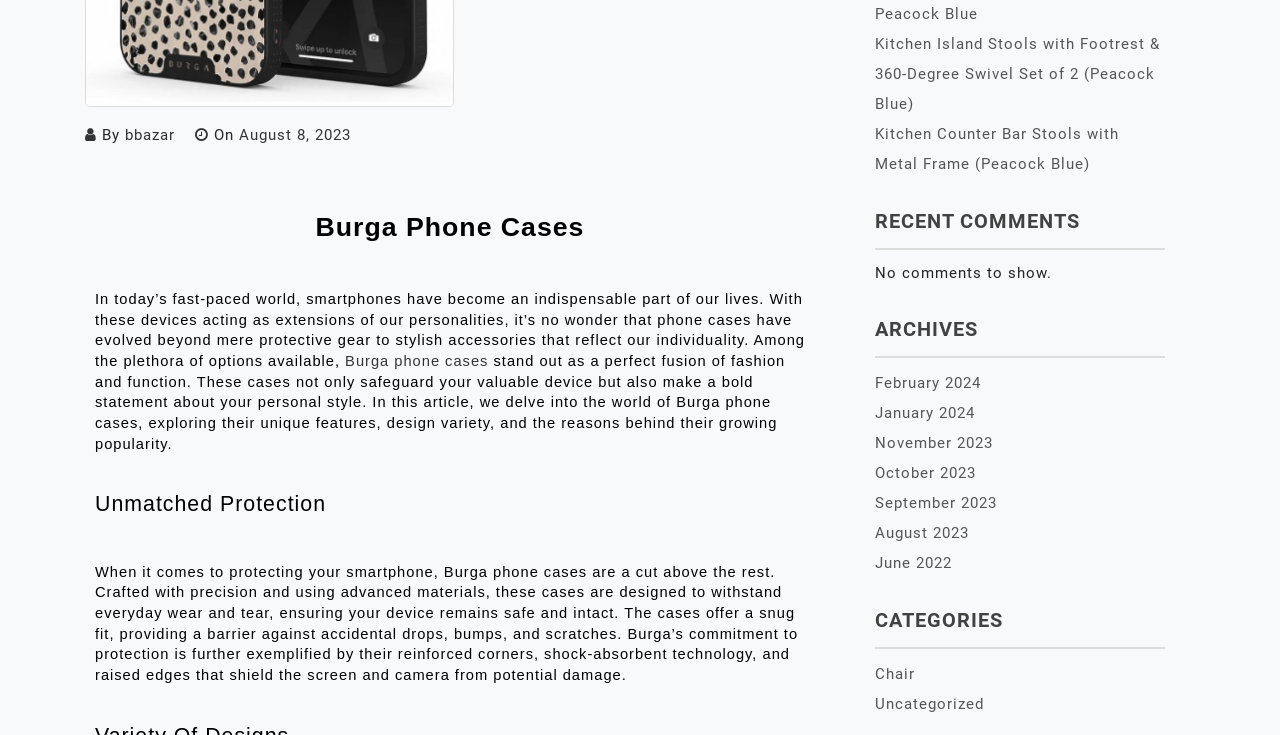Given the description of the UI element: "August 8, 2023August 8, 2023", predict the bounding box coordinates in the form of [left, top, right, bottom], with each value being a float between 0 and 1.

[0.187, 0.172, 0.274, 0.196]